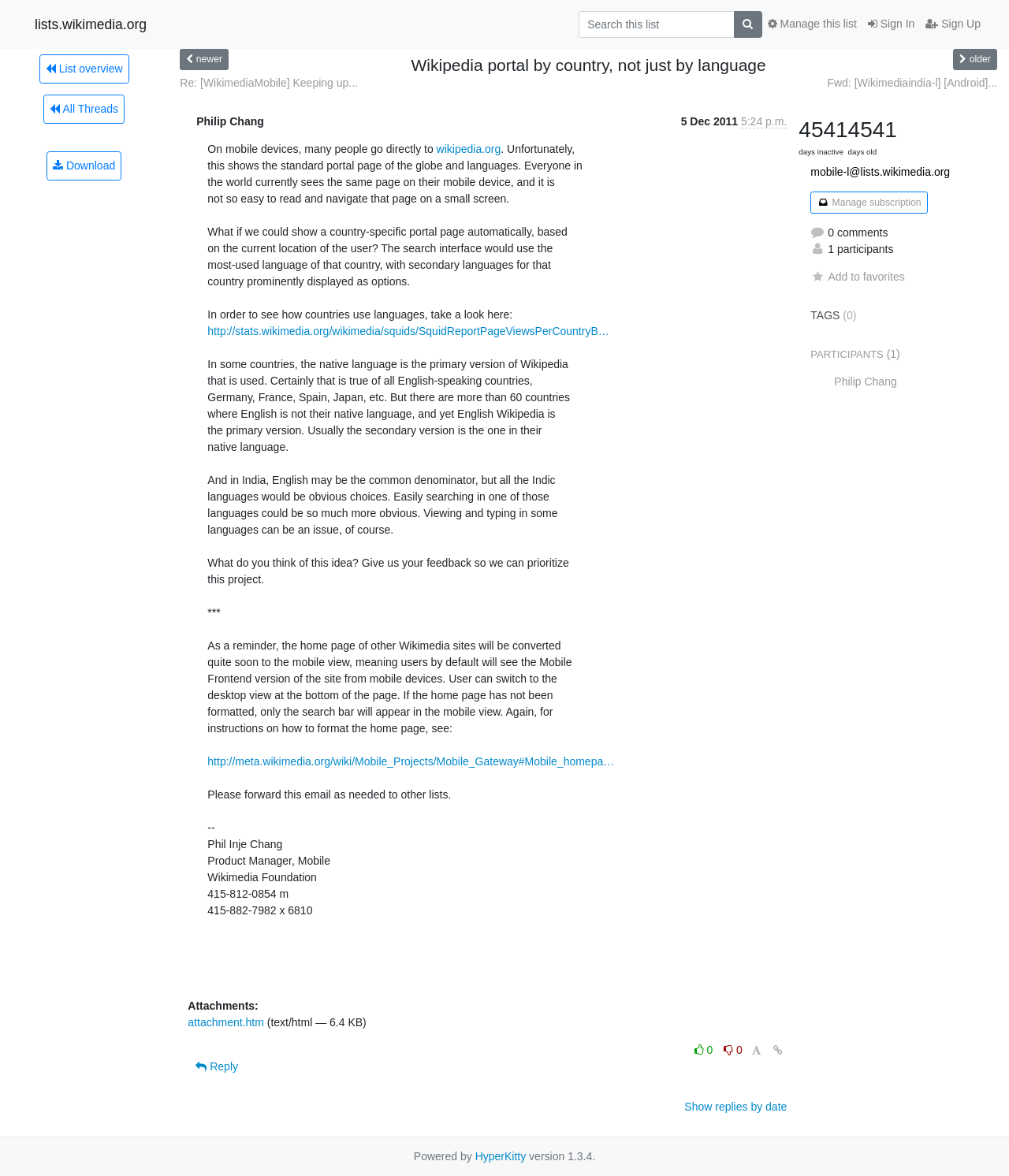Provide the bounding box coordinates of the UI element this sentence describes: "Fwd: [Wikimediaindia-l] [Android]...".

[0.82, 0.065, 0.988, 0.076]